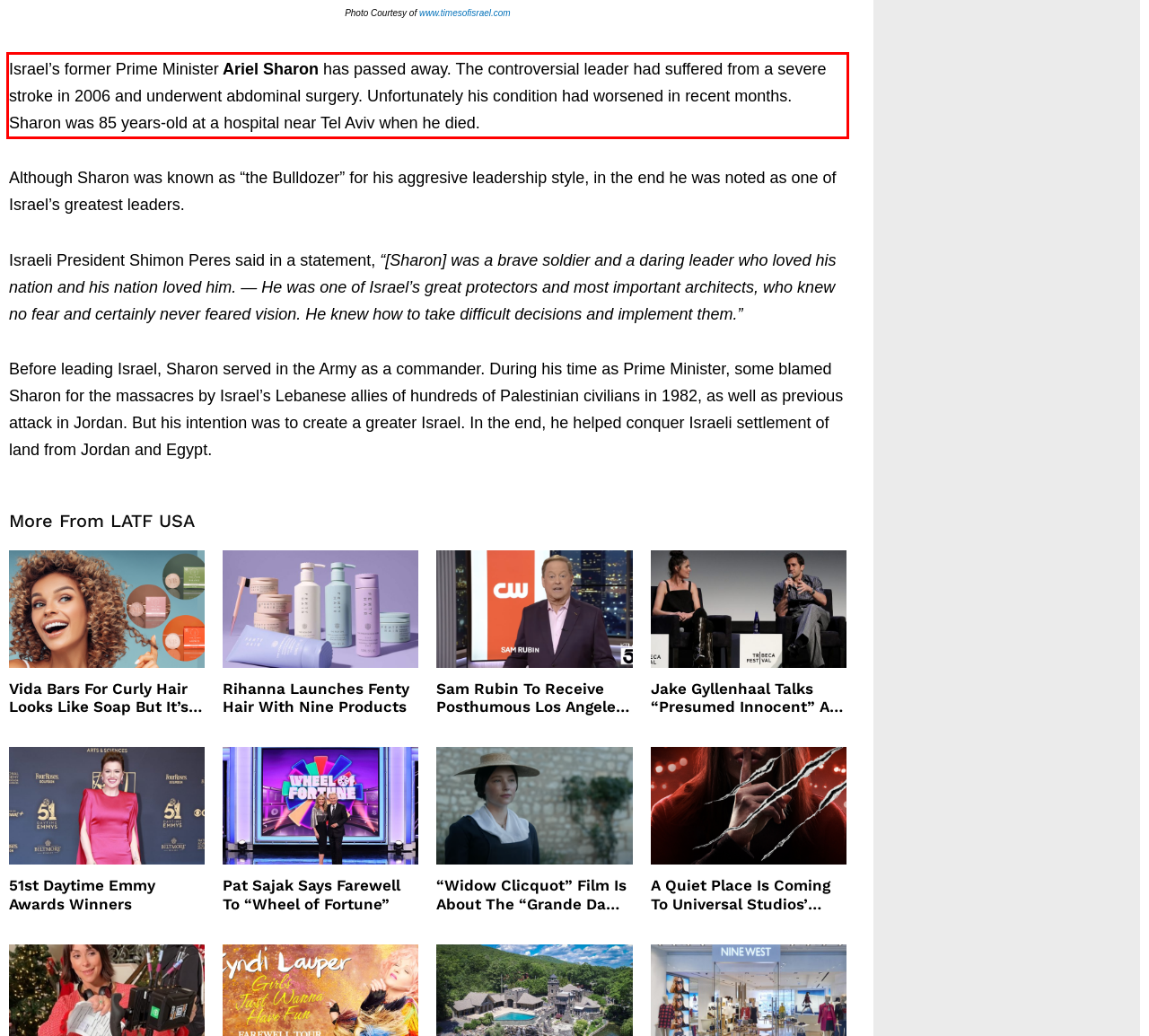Given a screenshot of a webpage containing a red bounding box, perform OCR on the text within this red bounding box and provide the text content.

Israel’s former Prime Minister Ariel Sharon has passed away. The controversial leader had suffered from a severe stroke in 2006 and underwent abdominal surgery. Unfortunately his condition had worsened in recent months. Sharon was 85 years-old at a hospital near Tel Aviv when he died.